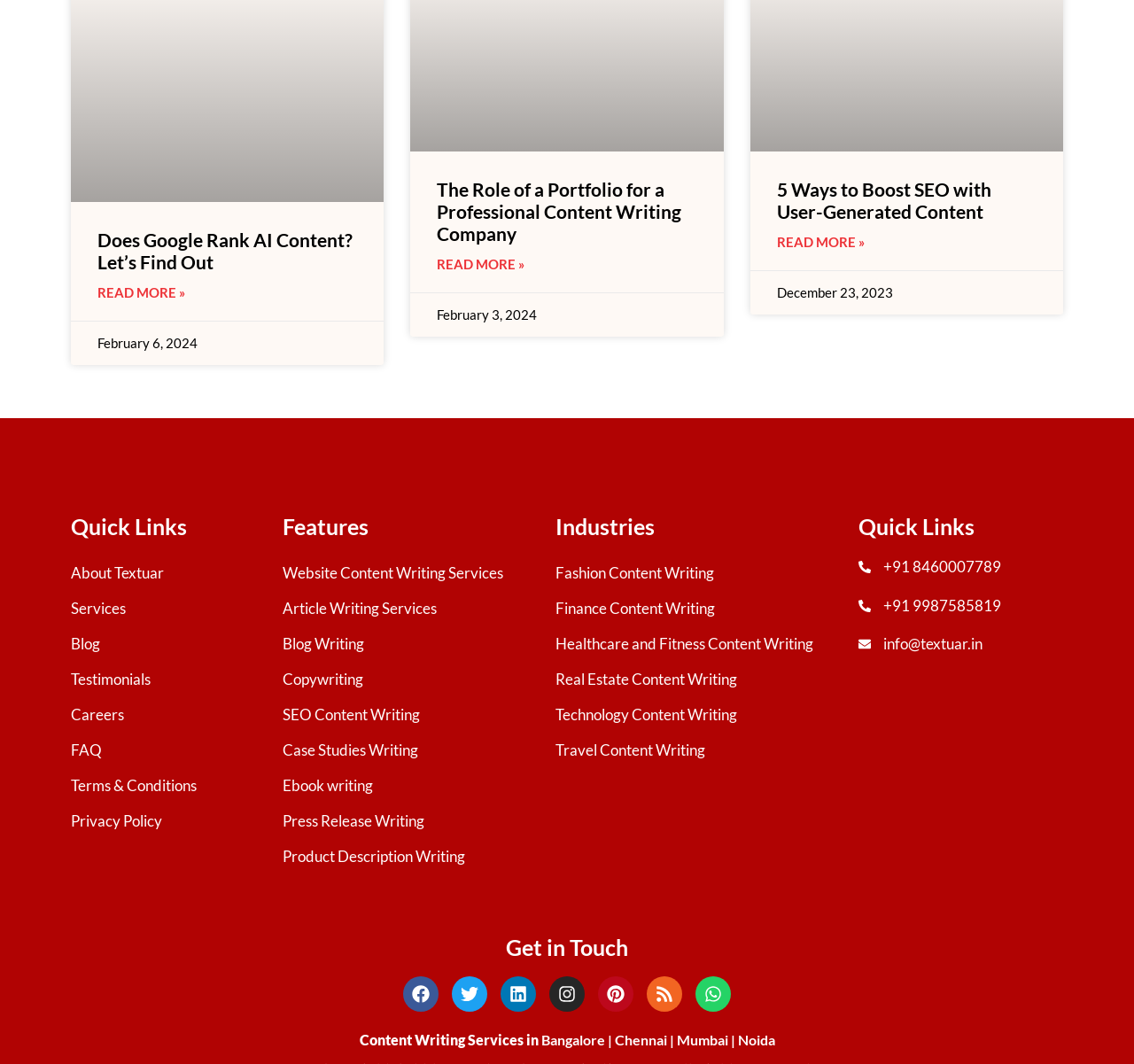Find the bounding box coordinates for the HTML element specified by: "About Us".

None